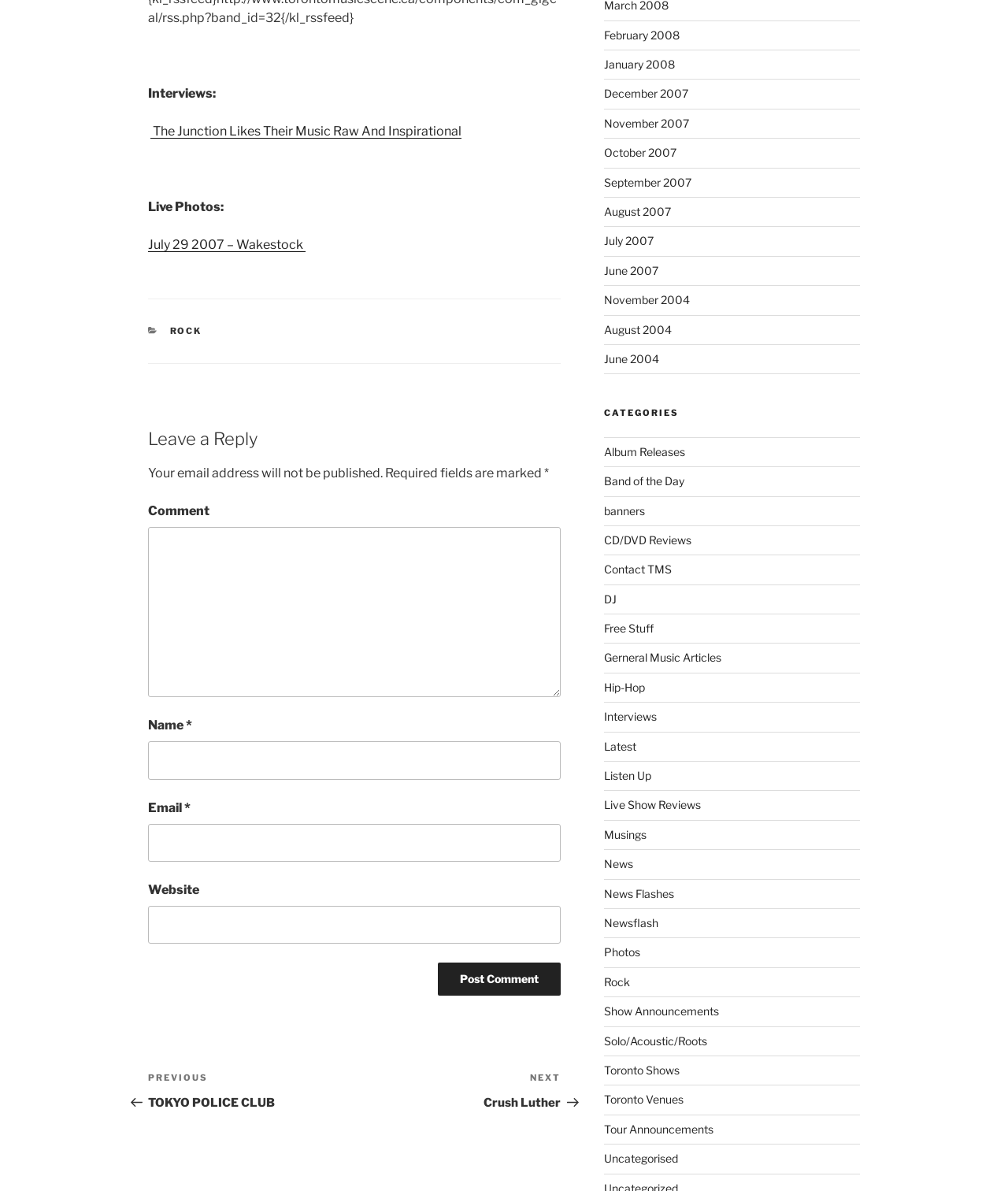What is the purpose of the 'Website' text box?
Answer the question with detailed information derived from the image.

The purpose of the 'Website' text box is to allow users to enter a website URL, likely as part of their comment or profile information, as it is located alongside other text boxes for name and email.